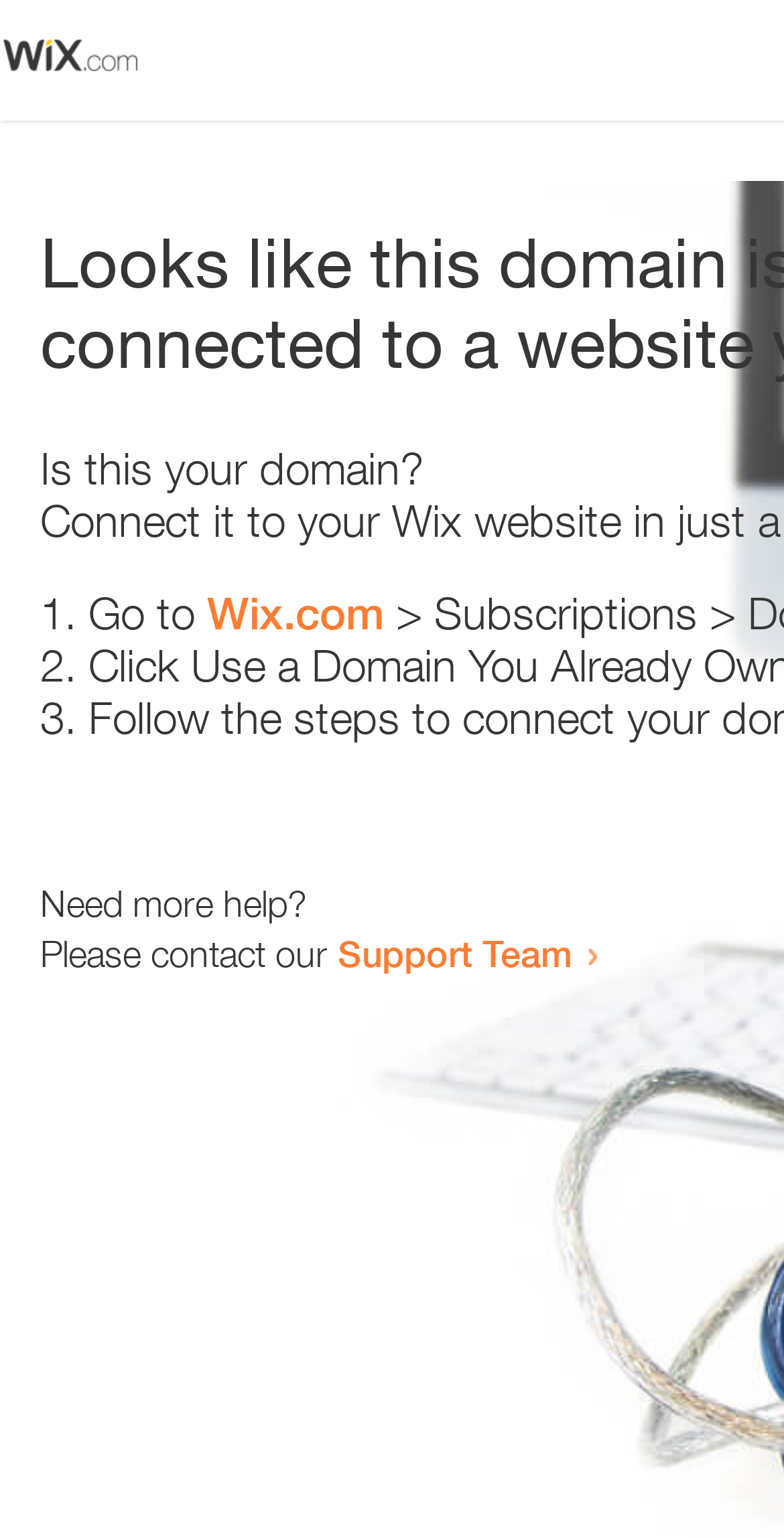Please find the bounding box for the UI component described as follows: "Wix.com".

[0.264, 0.382, 0.49, 0.416]